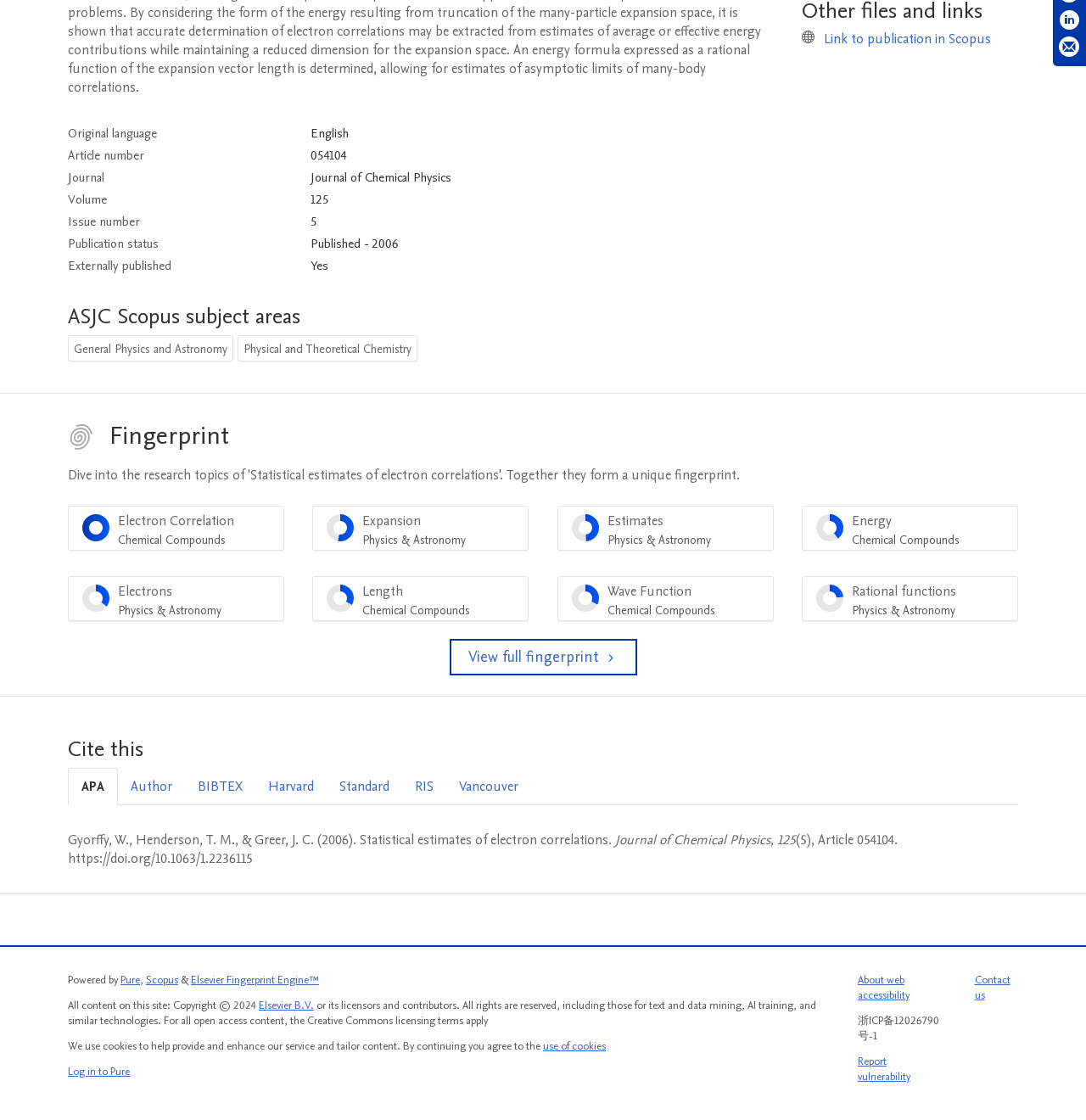Determine the bounding box coordinates for the HTML element described here: "Report vulnerability".

[0.79, 0.941, 0.838, 0.968]